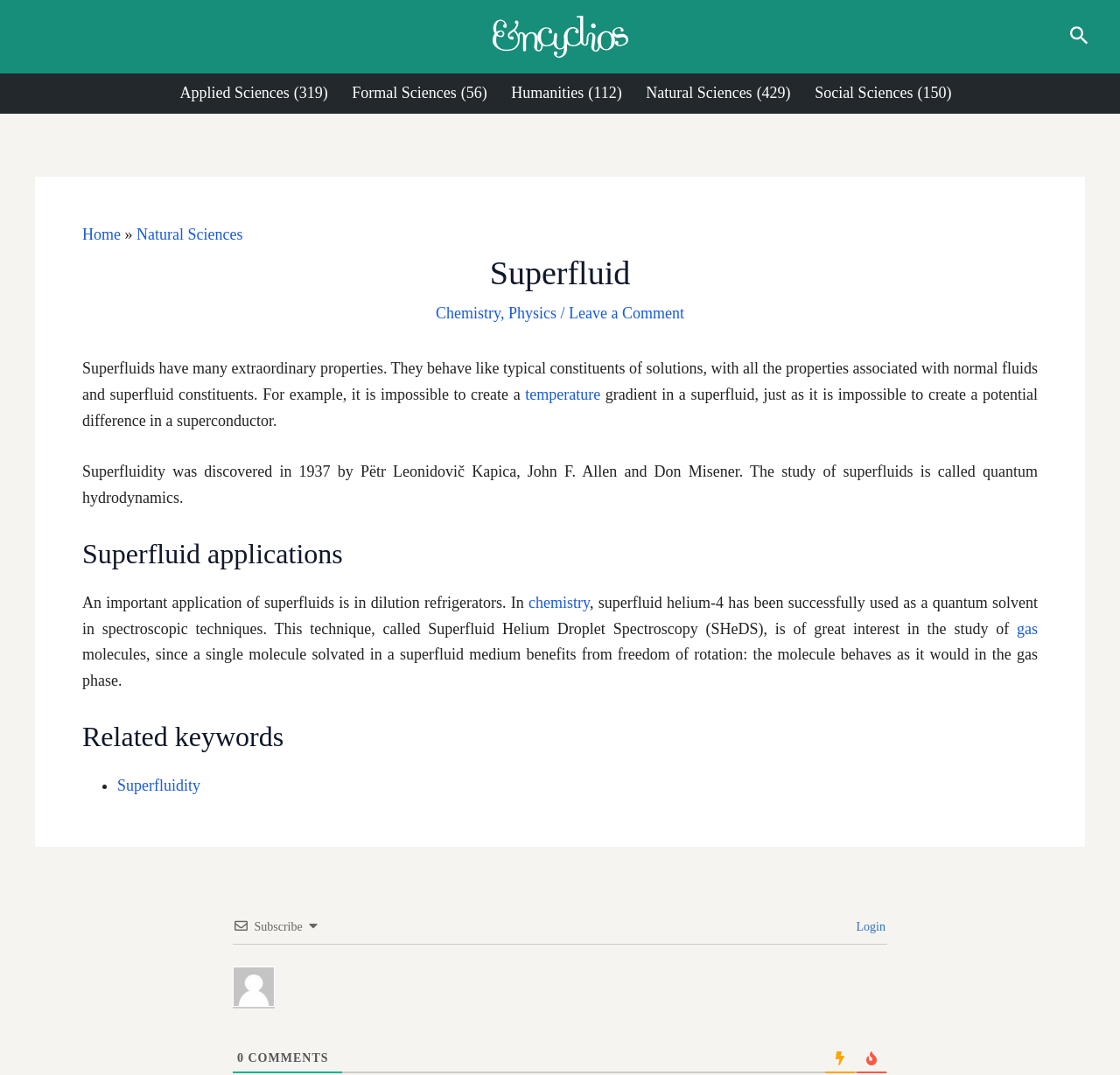Find and indicate the bounding box coordinates of the region you should select to follow the given instruction: "Subscribe".

[0.227, 0.856, 0.27, 0.868]